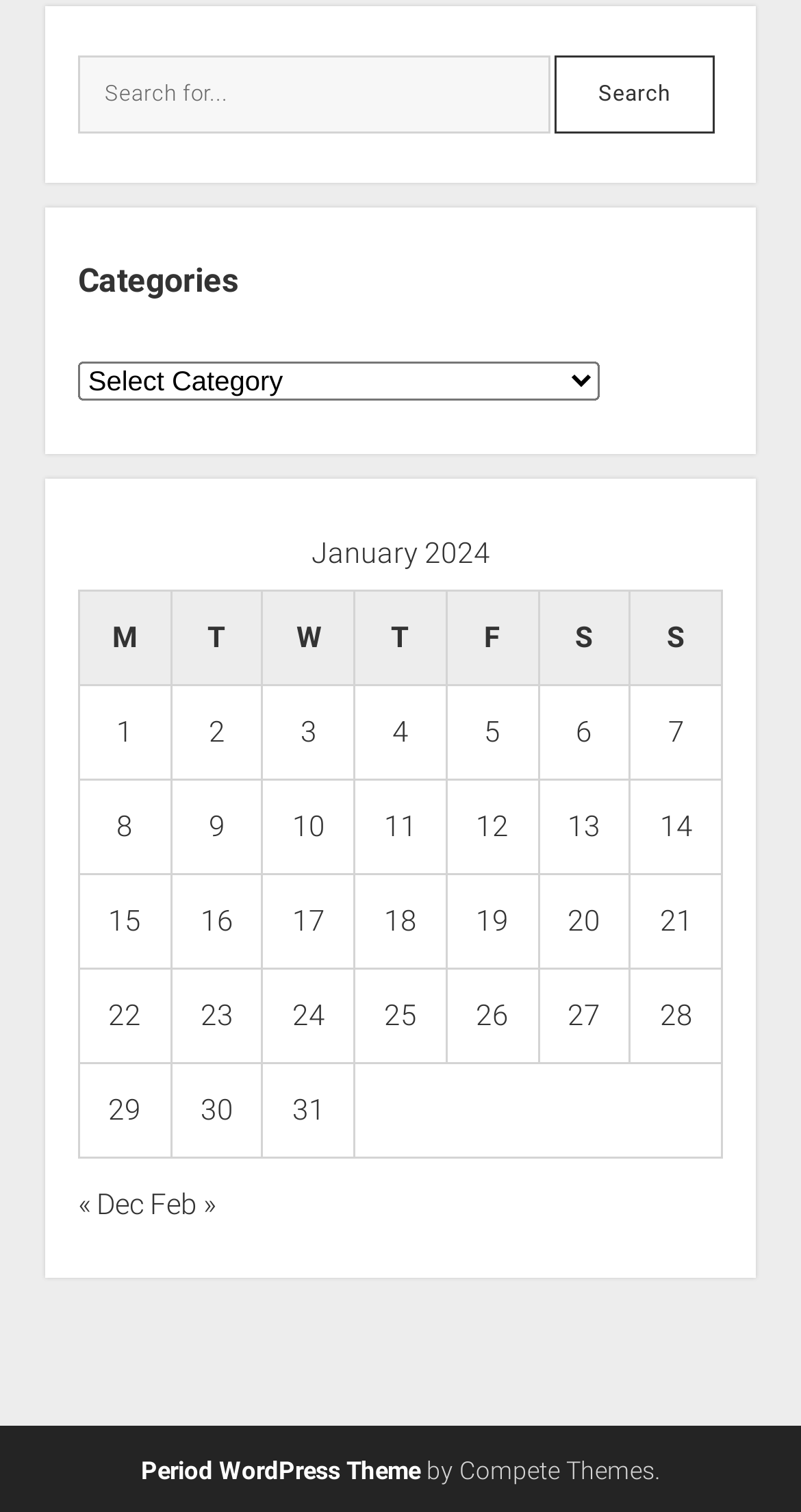What is the purpose of the search box?
We need a detailed and meticulous answer to the question.

The search box is located at the top of the webpage, and it has a button labeled 'Search'. This suggests that the user can input keywords or phrases to search for specific posts or content within the website.